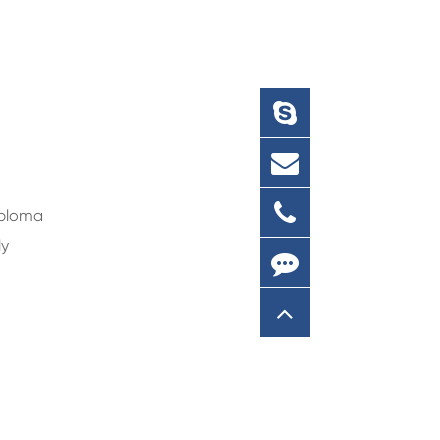What is the purpose of the double acetate protector overlays?
Make sure to answer the question with a detailed and comprehensive explanation.

According to the caption, the double acetate protector overlays are equipped to 'safeguard your diploma while providing a panoramic view that showcases the certificate horizontally', implying that their primary purpose is to protect the diploma.